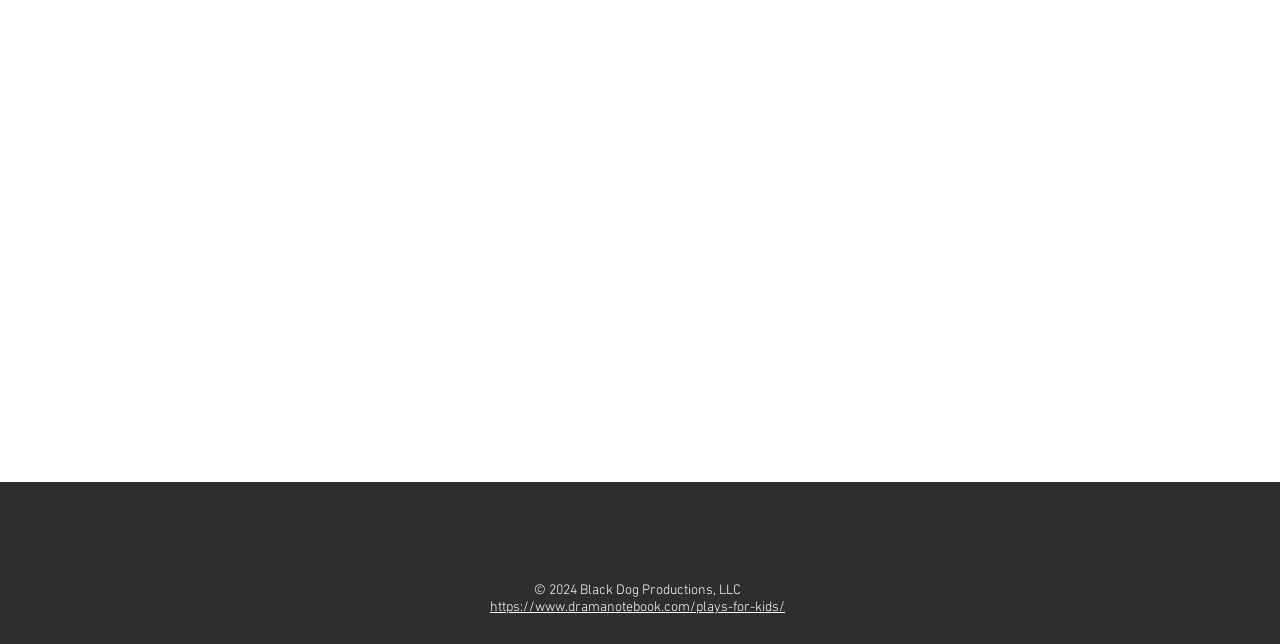Please give a one-word or short phrase response to the following question: 
What is the copyright year?

2024